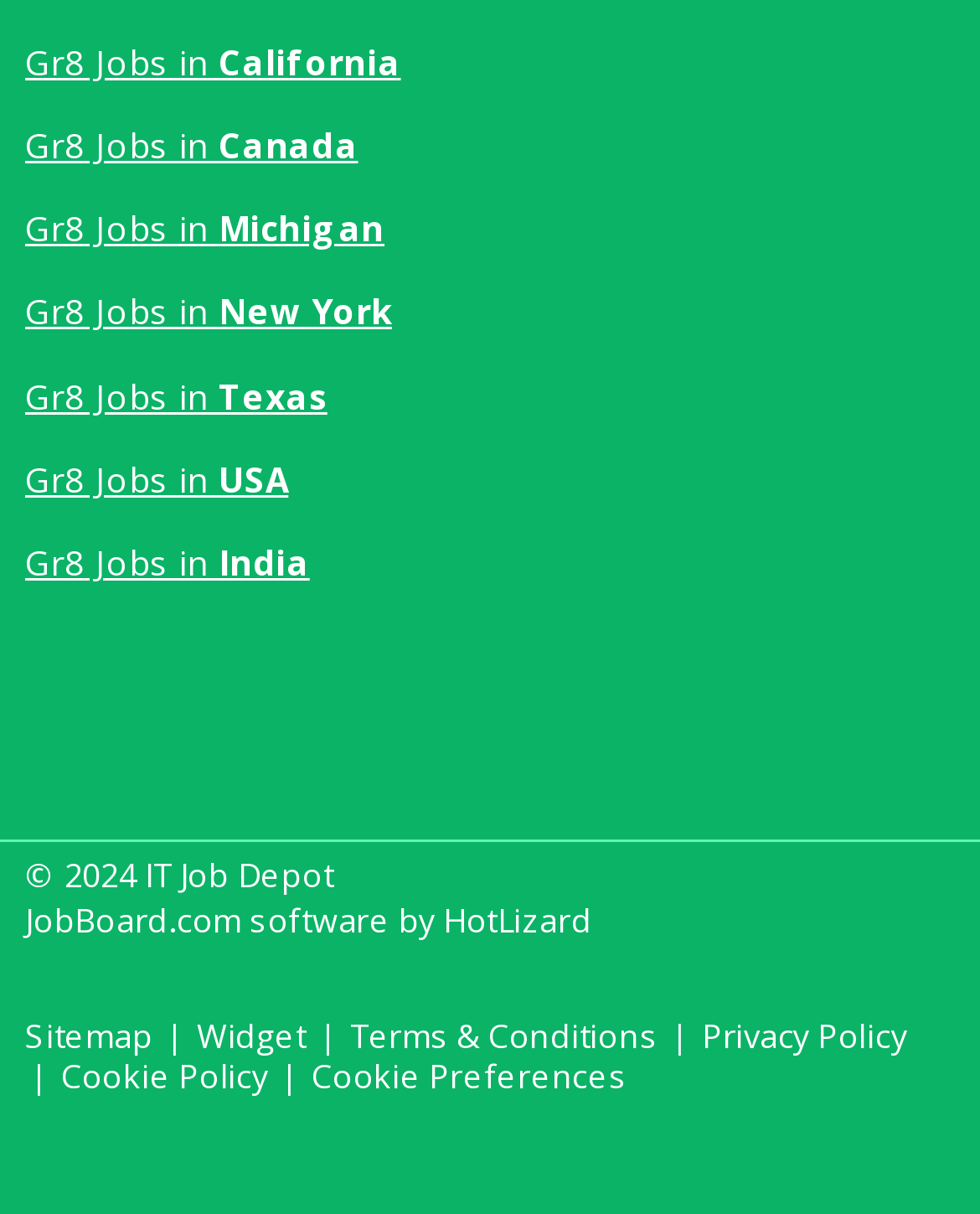Please specify the bounding box coordinates for the clickable region that will help you carry out the instruction: "Go to JobBoard.com".

[0.026, 0.74, 0.246, 0.777]